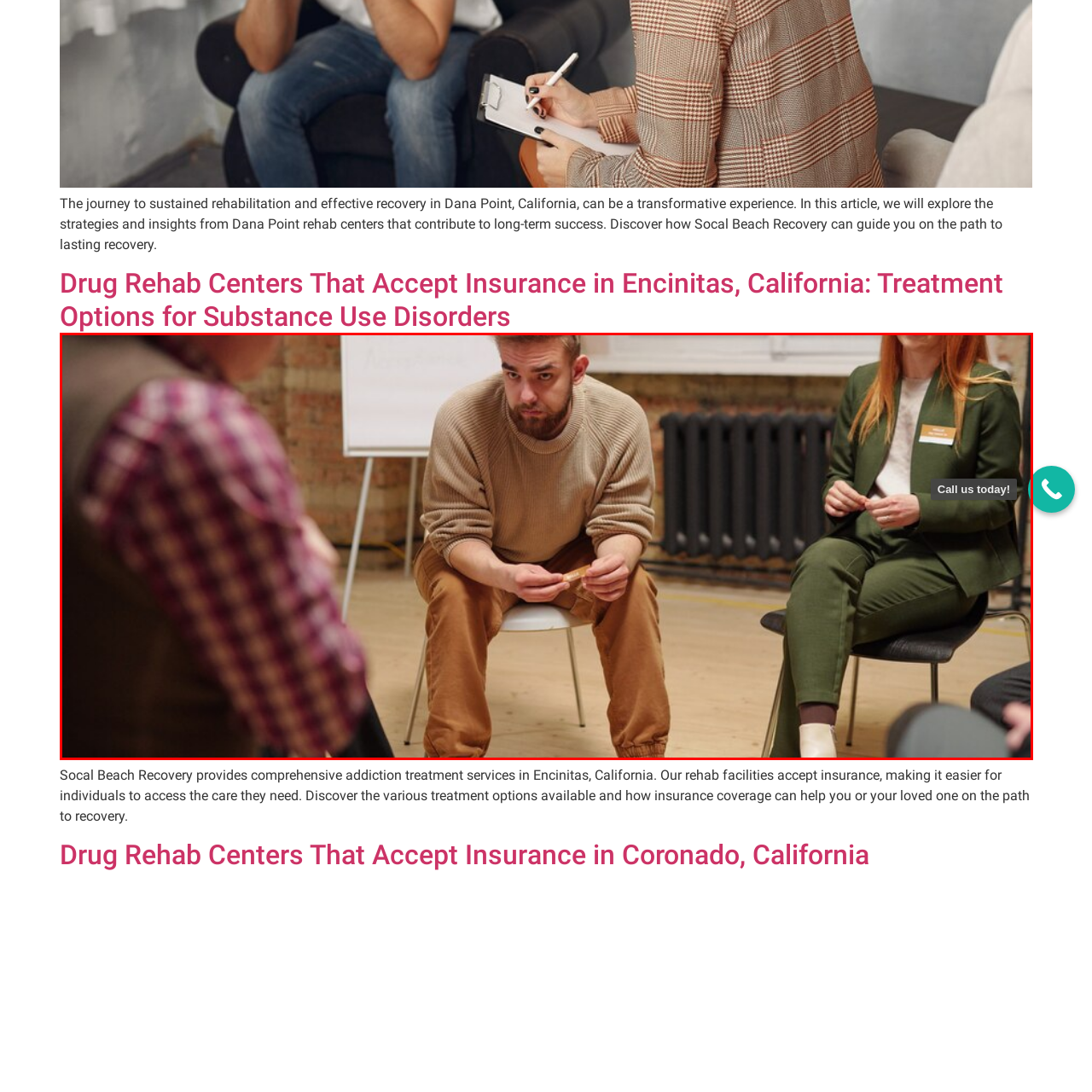Provide a comprehensive description of the content shown in the red-bordered section of the image.

This image captures an intimate group therapy session focused on addiction recovery, featuring three participants seated in a circle. In the foreground, a young man wearing a light brown sweater and tan pants sits with a contemplative expression, holding a small piece of paper in his hands, reflecting the emotional weight of the discussion. Opposite him, a woman in a green suit listens attentively, with her hands clasped, suggesting supportive engagement. The room is warmly lit, with a rustic brick wall in the background, and a whiteboard stands nearby, hinting at a structured discussion around rehabilitation strategies. The setting fosters a supportive environment for individuals seeking guidance and connection on their journey to recovery, emphasizing the transformative nature of such therapeutic experiences in Dana Point, California.